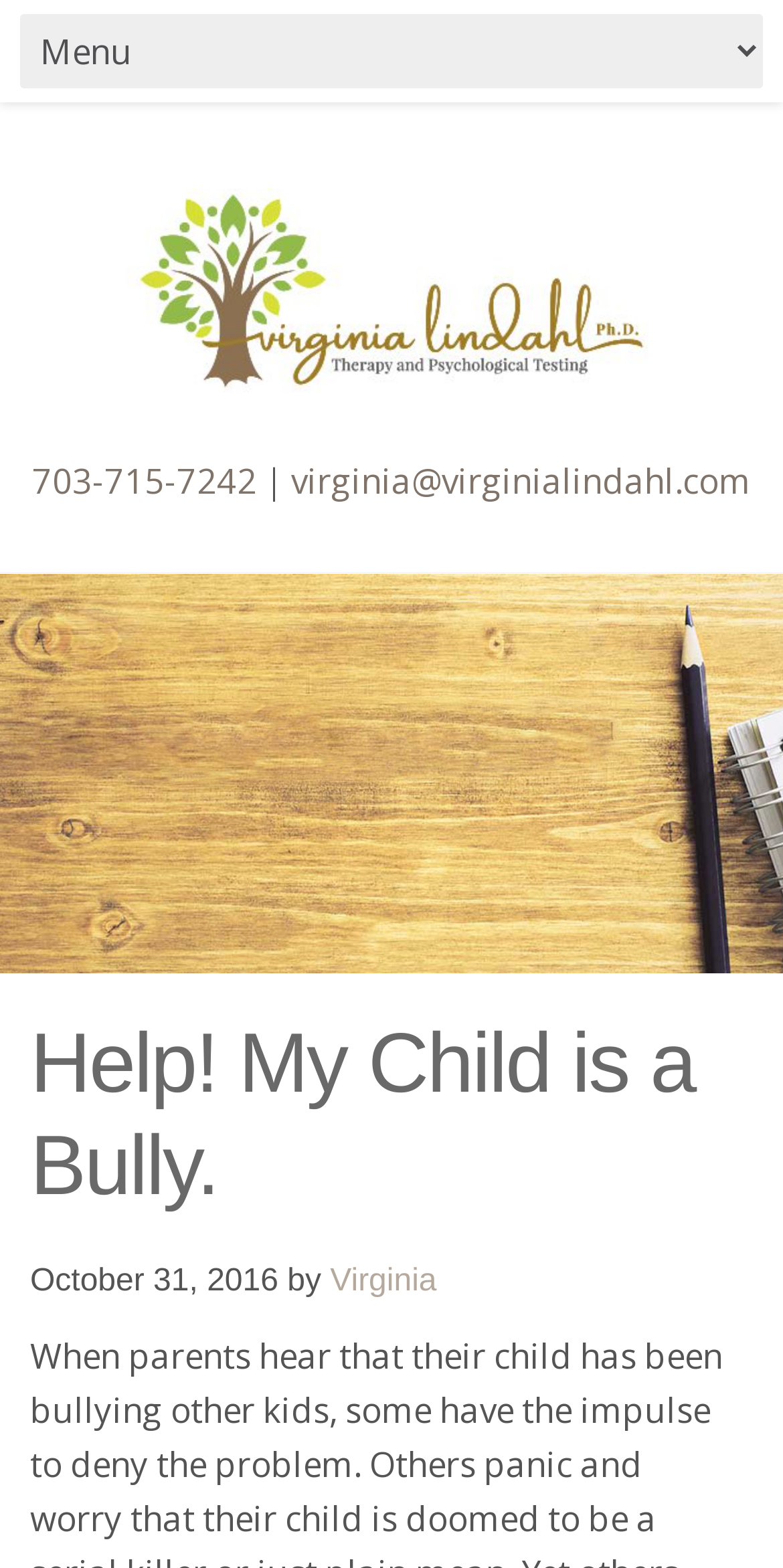Show the bounding box coordinates for the HTML element described as: "Virginia".

[0.422, 0.806, 0.558, 0.828]